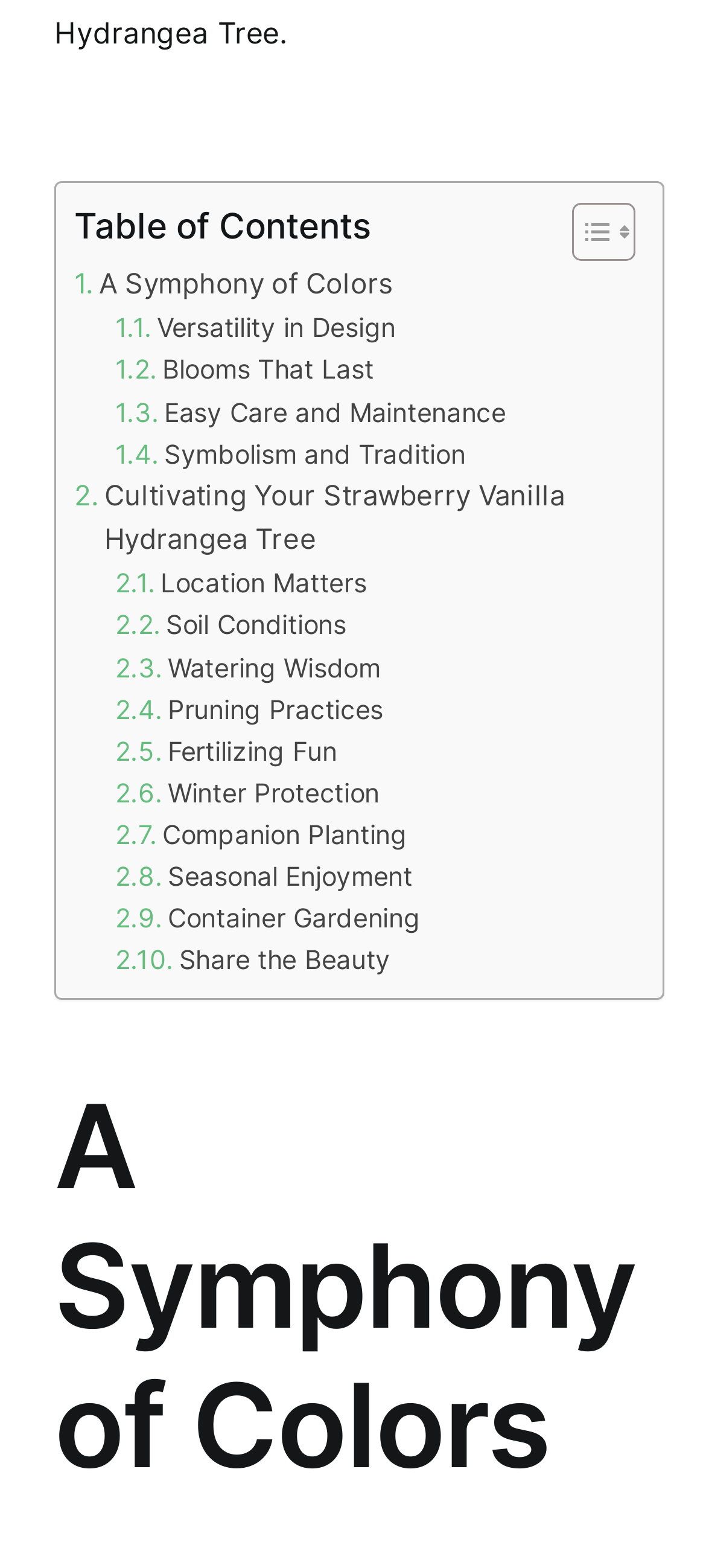What is the title of the first section? Based on the image, give a response in one word or a short phrase.

A Symphony of Colors